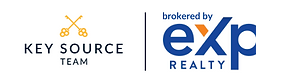Give a one-word or phrase response to the following question: Where is the real estate service likely aimed at?

Louisville, Kentucky